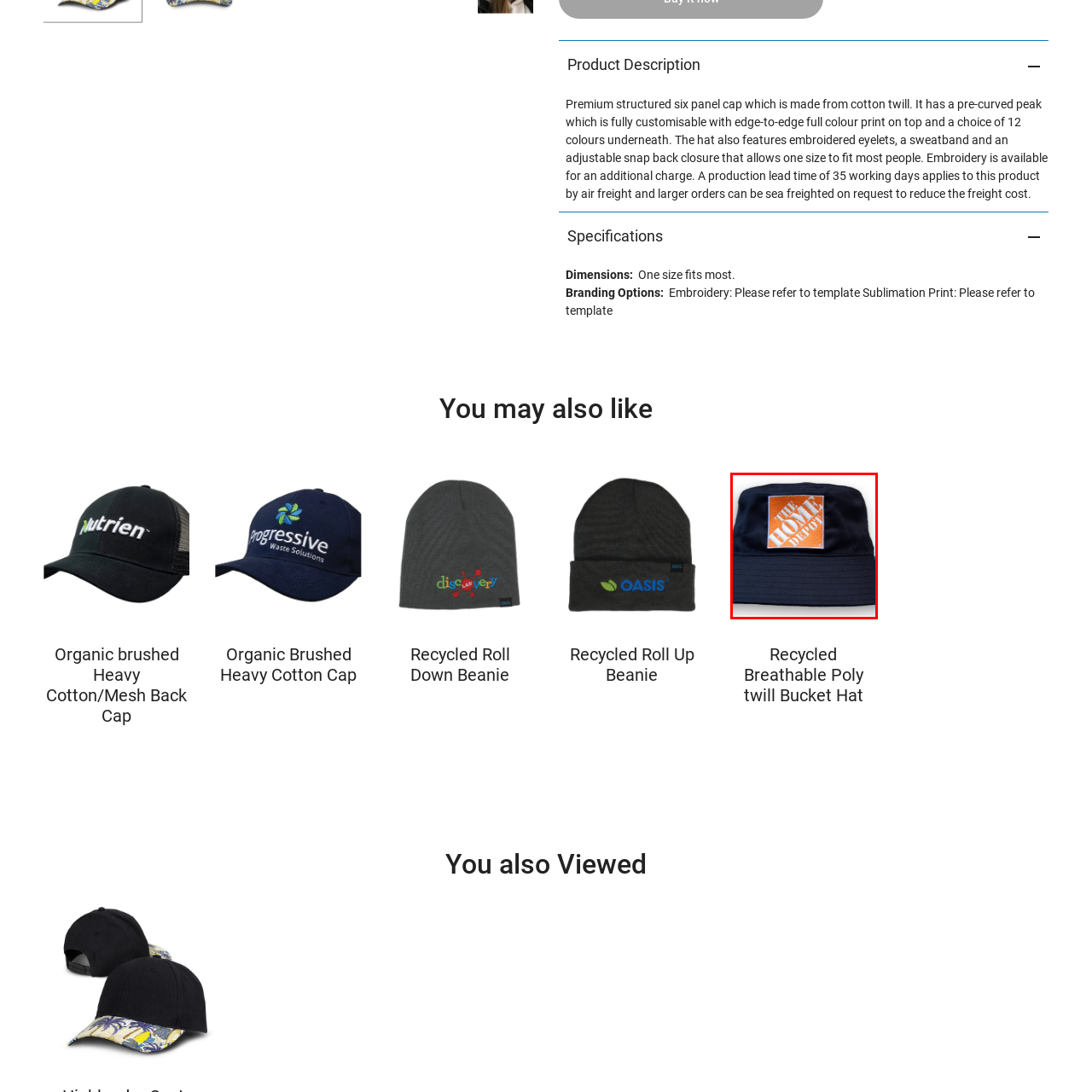Examine the segment of the image contained within the black box and respond comprehensively to the following question, based on the visual content: 
What is the material used to craft the hat?

The caption specifies that the hat is made from recycled breathable poly twill material, which is an eco-friendly material that emphasizes sustainability in fashion.